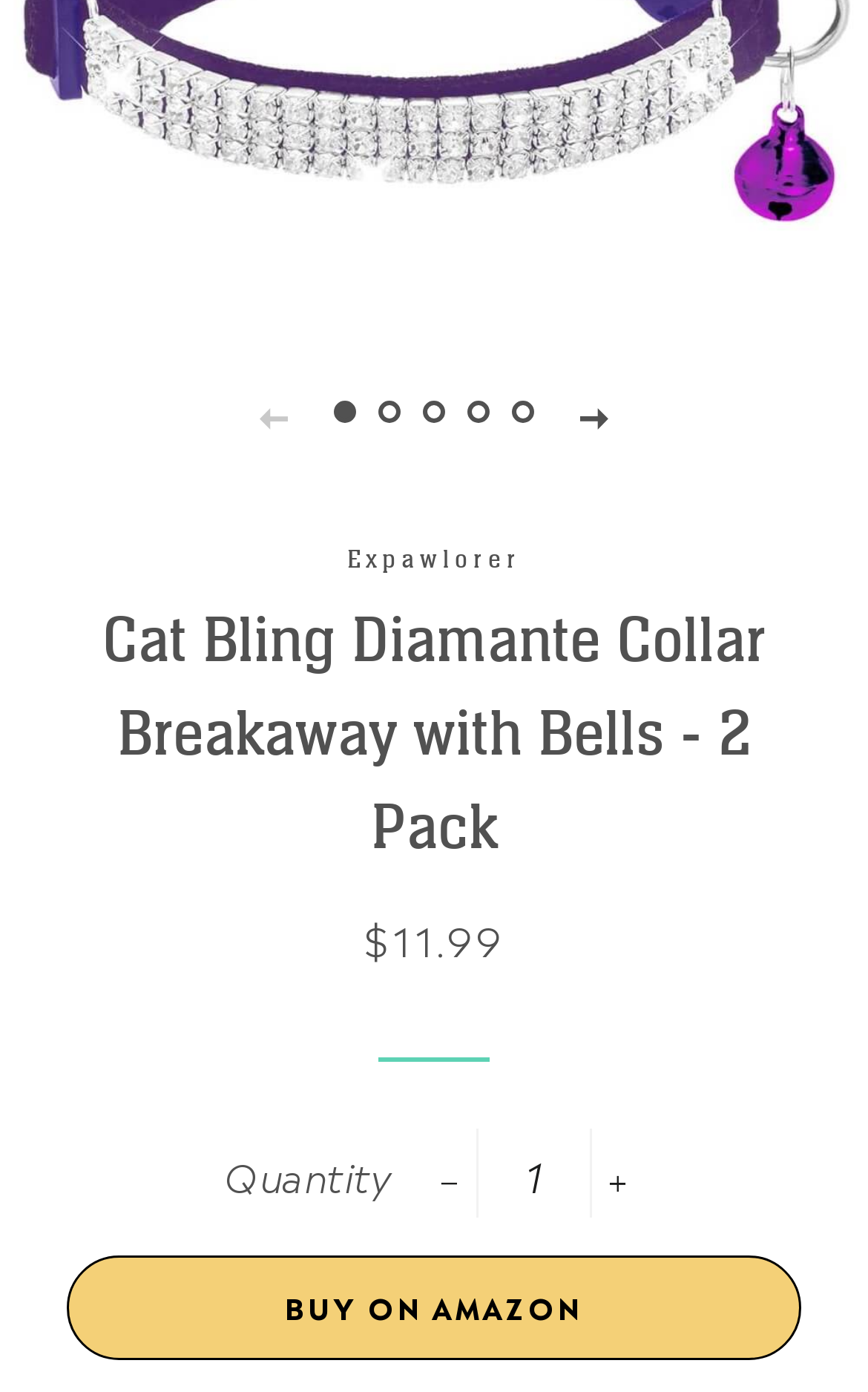Provide the bounding box coordinates for the UI element described in this sentence: "−". The coordinates should be four float values between 0 and 1, i.e., [left, top, right, bottom].

[0.486, 0.811, 0.55, 0.875]